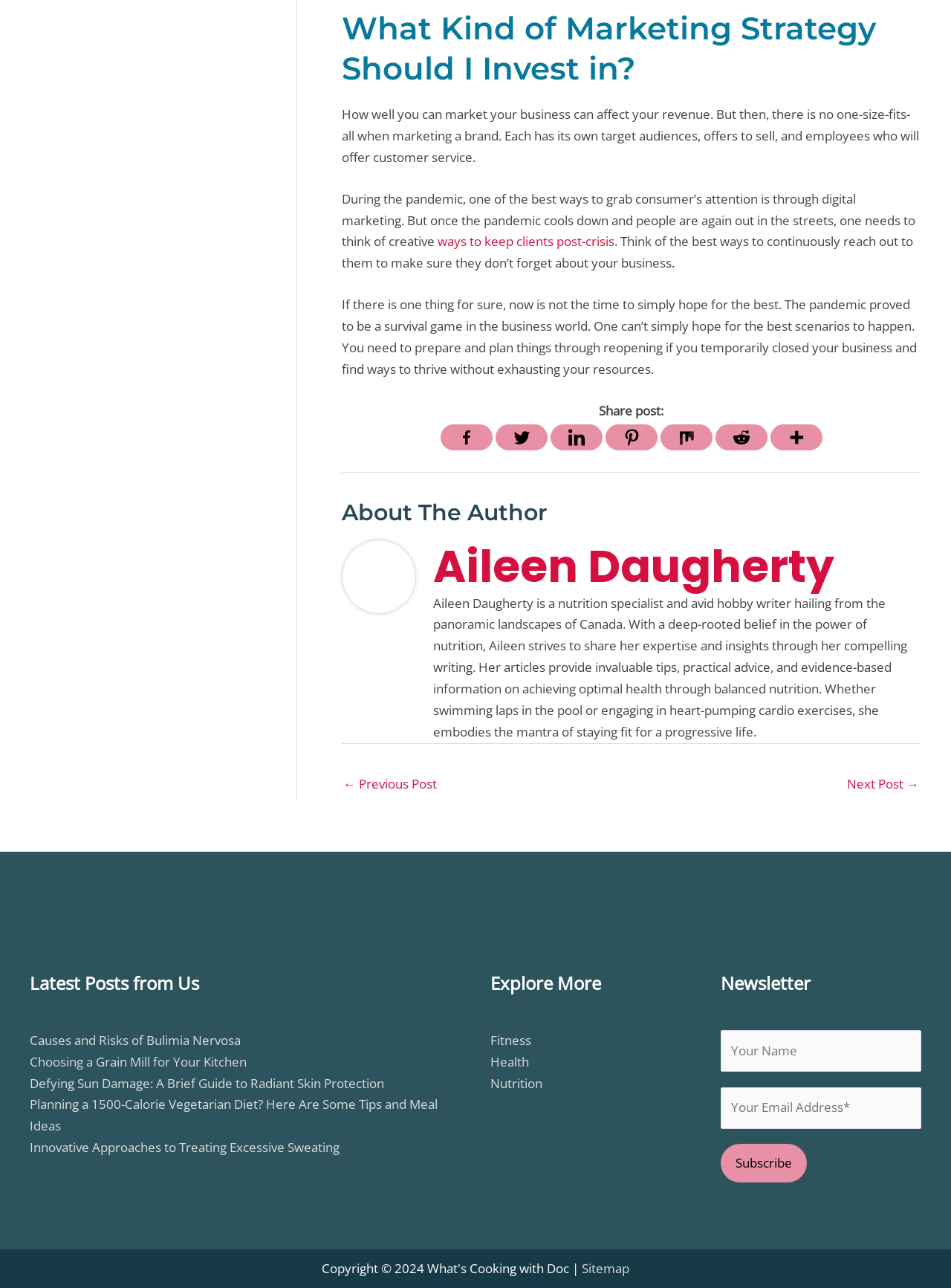Provide a one-word or short-phrase answer to the question:
What is the purpose of the 'Newsletter' section?

To subscribe to the newsletter